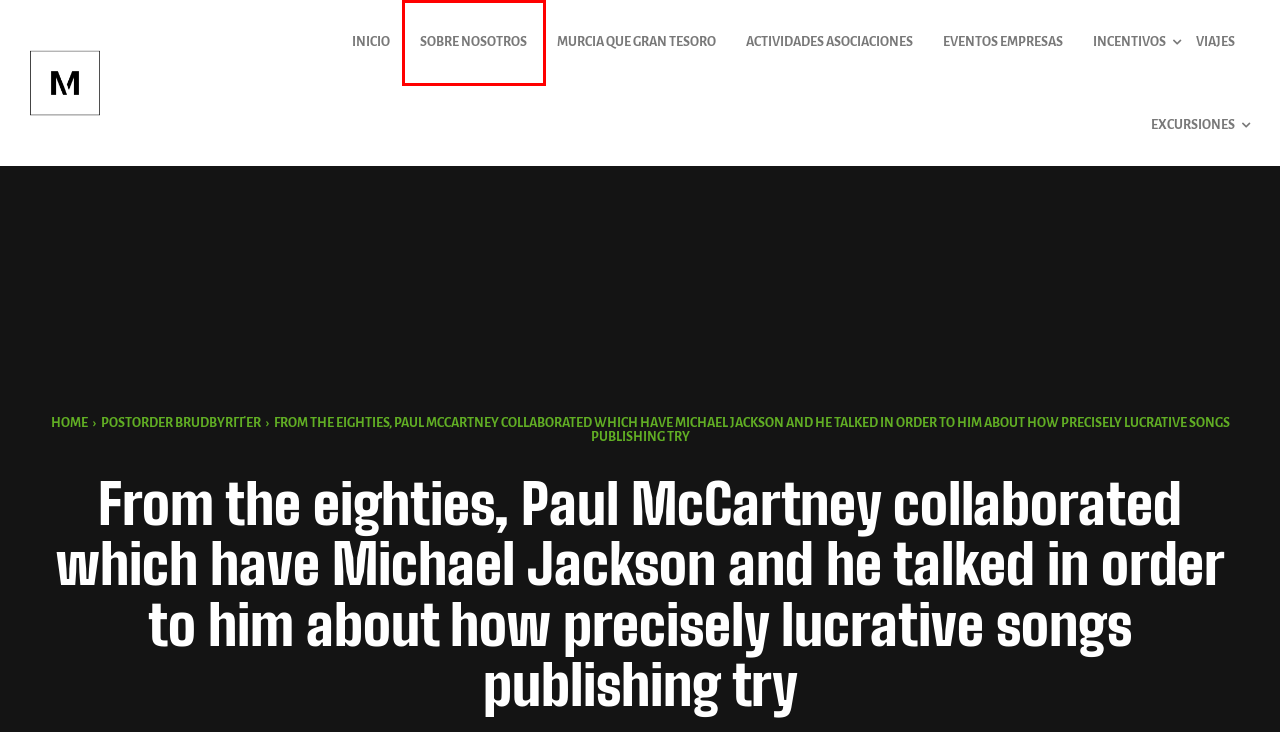Given a screenshot of a webpage with a red rectangle bounding box around a UI element, select the best matching webpage description for the new webpage that appears after clicking the highlighted element. The candidate descriptions are:
A. Abentia – Eventos e Incentivos
B. Incentivos para empresas – Abentia
C. Nuestras Actividades – Abentia
D. Dinamización y Actividades para Asociaciones – Abentia
E. Tesoro – Abentia
F. Eventos empresas – Abentia
G. postorder brudbyrГҐer – Abentia
H. Quienes Somos – Abentia

H